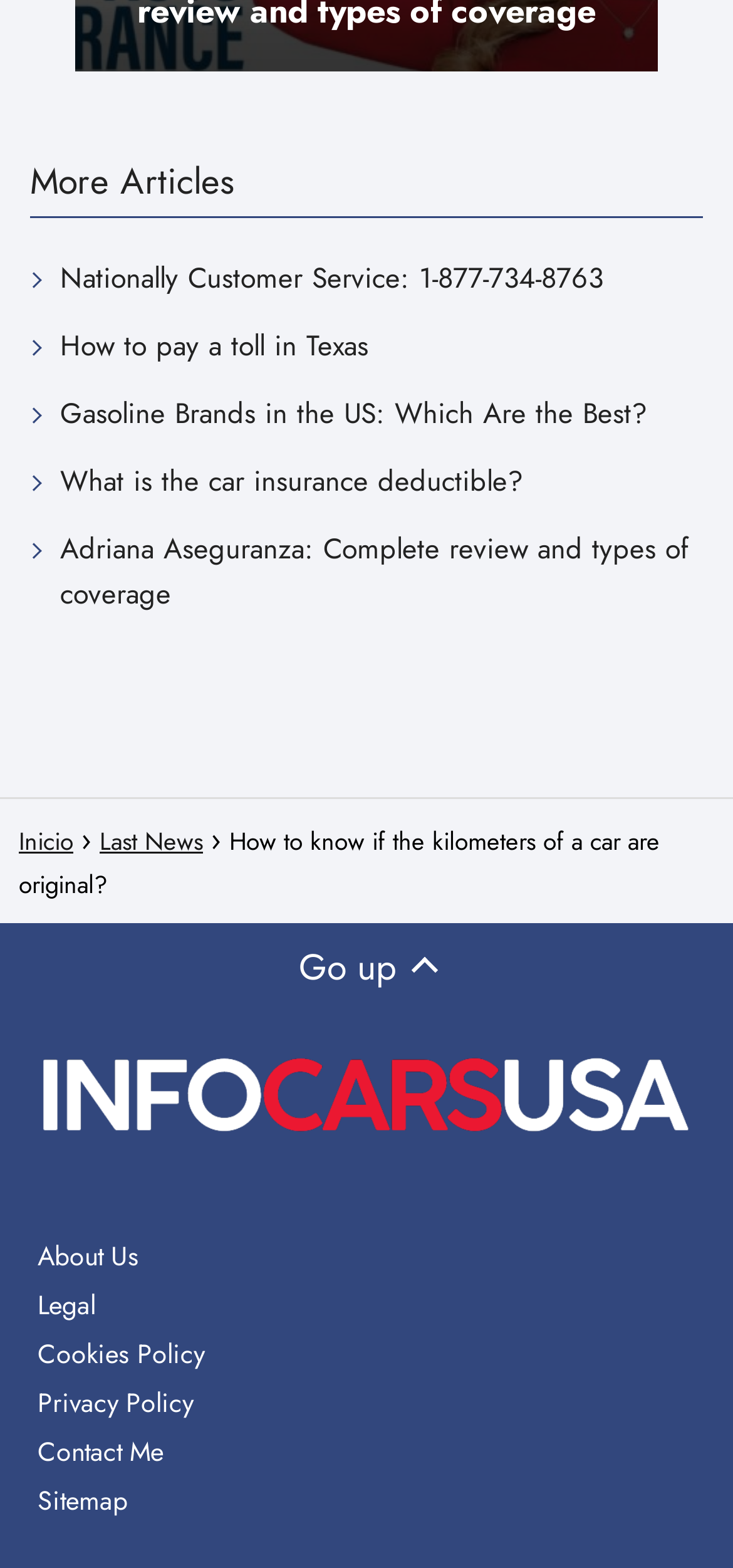What is the text of the first link on the webpage?
Please provide a single word or phrase as your answer based on the image.

More Articles